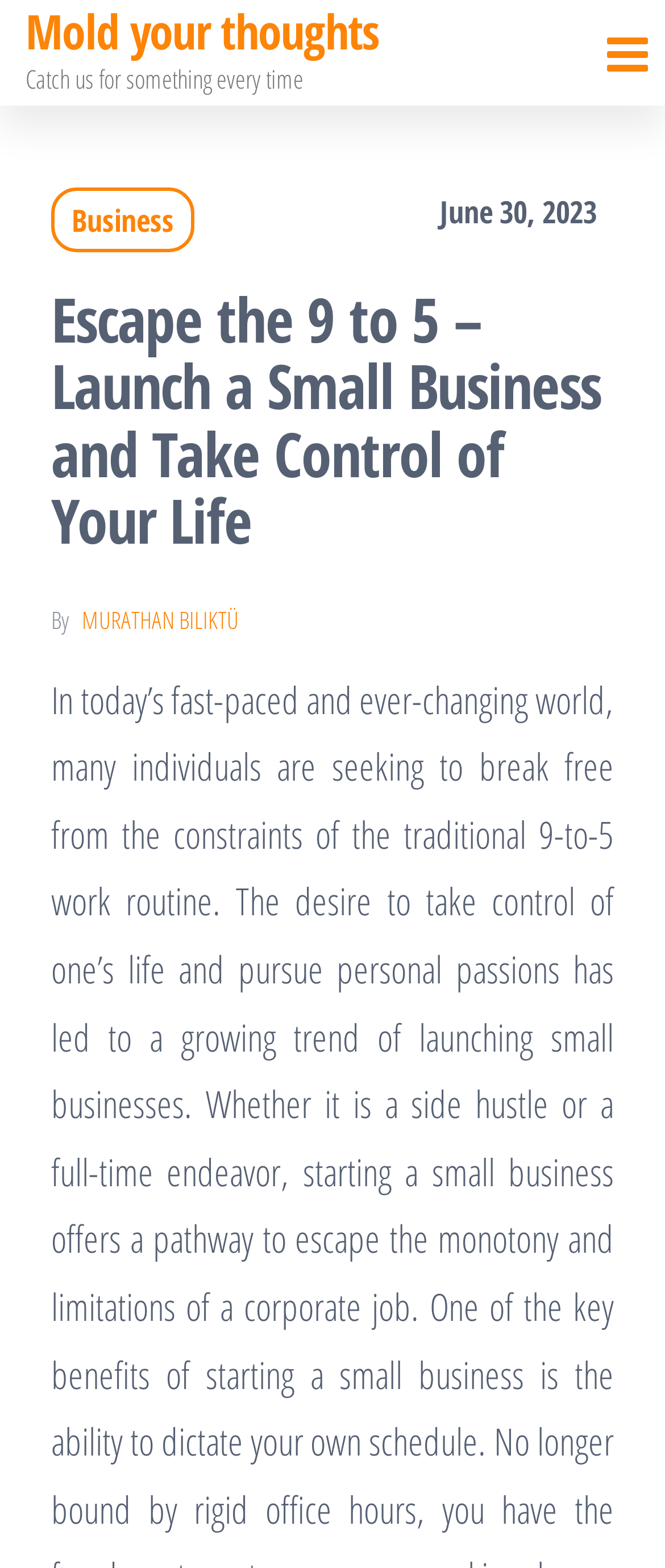Reply to the question with a brief word or phrase: What is the category of the article?

Business